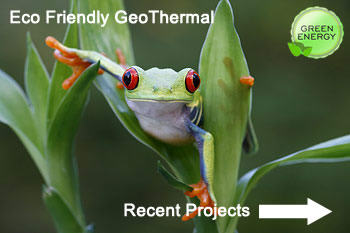Refer to the image and provide a thorough answer to this question:
What is the phrase to the right of the image?

According to the caption, the phrase 'Recent Projects' is accompanied by an arrow, inviting viewers to explore the company's recent initiatives or installations, and it is located to the right of the image.